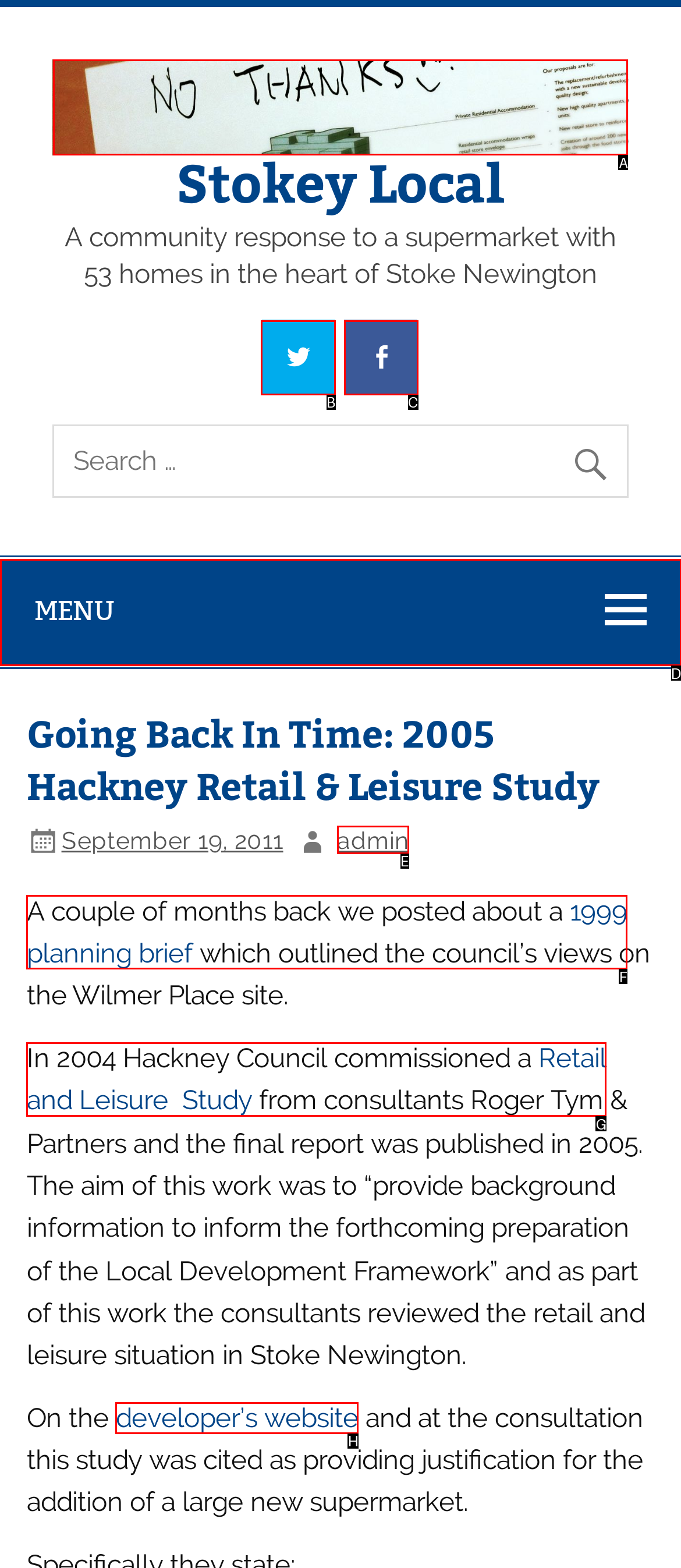Identify the HTML element I need to click to complete this task: Click the Stokey Local logo Provide the option's letter from the available choices.

A